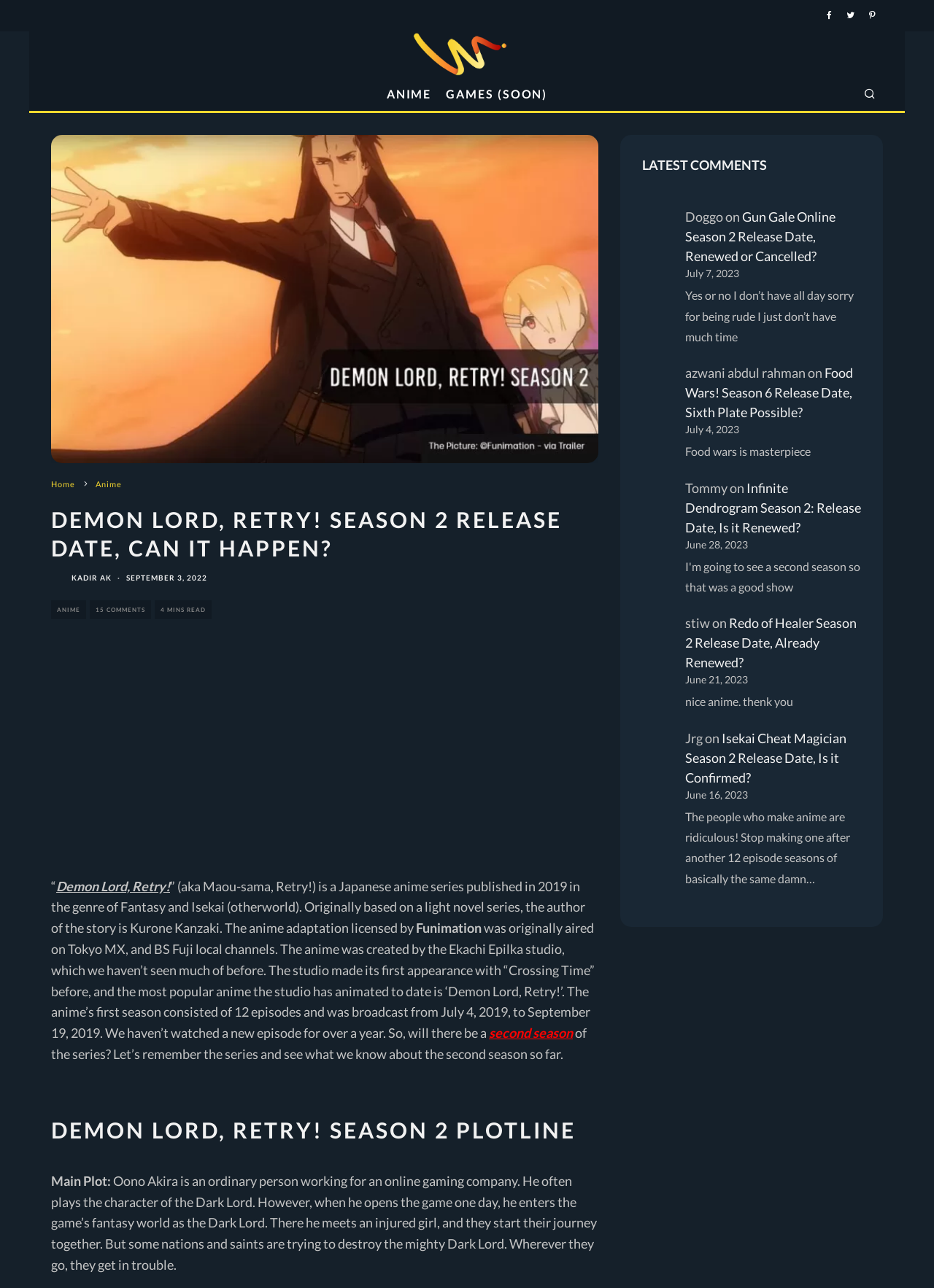Determine which piece of text is the heading of the webpage and provide it.

DEMON LORD, RETRY! SEASON 2 RELEASE DATE, CAN IT HAPPEN?